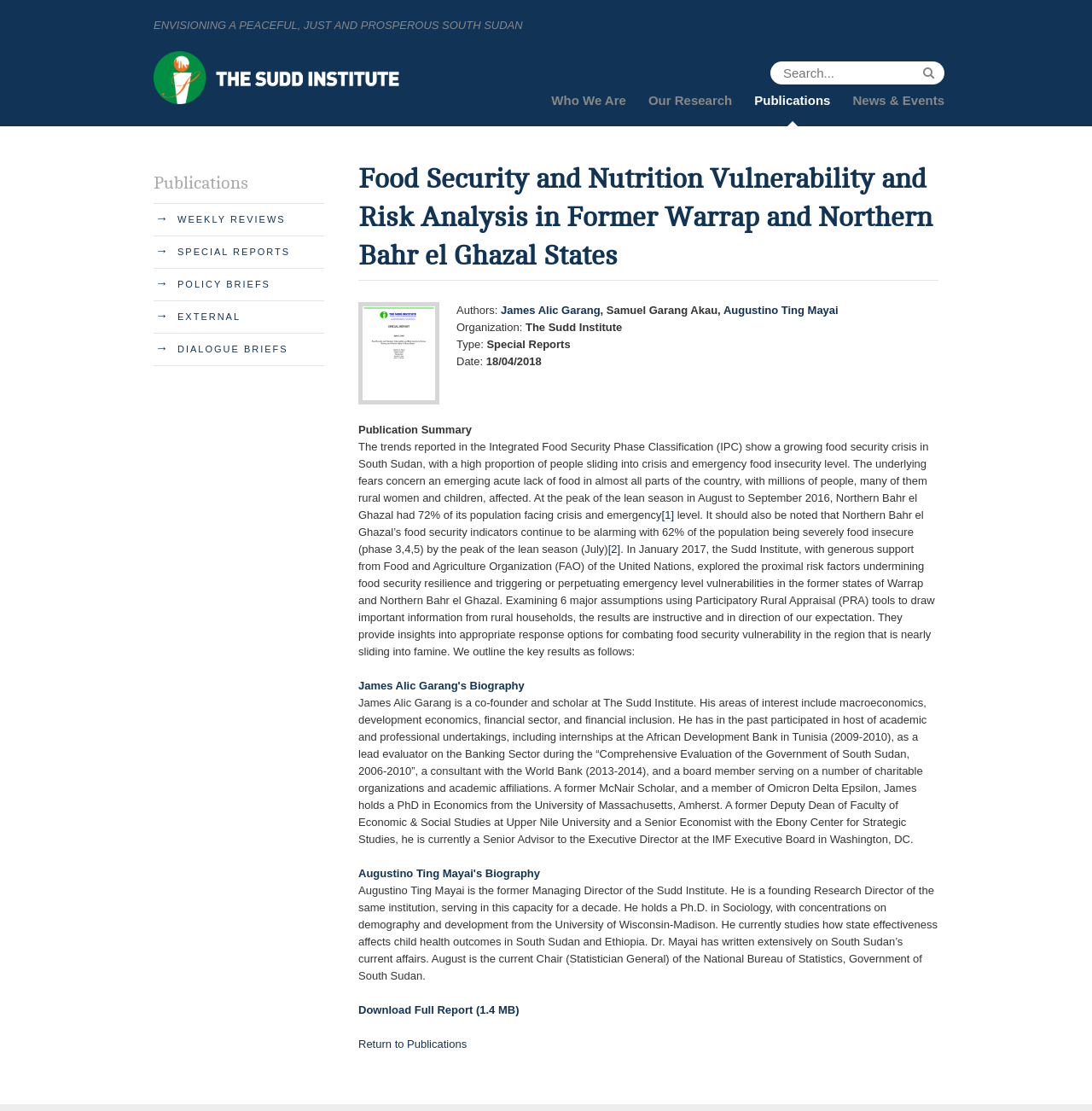Can you specify the bounding box coordinates for the region that should be clicked to fulfill this instruction: "go to shop".

None